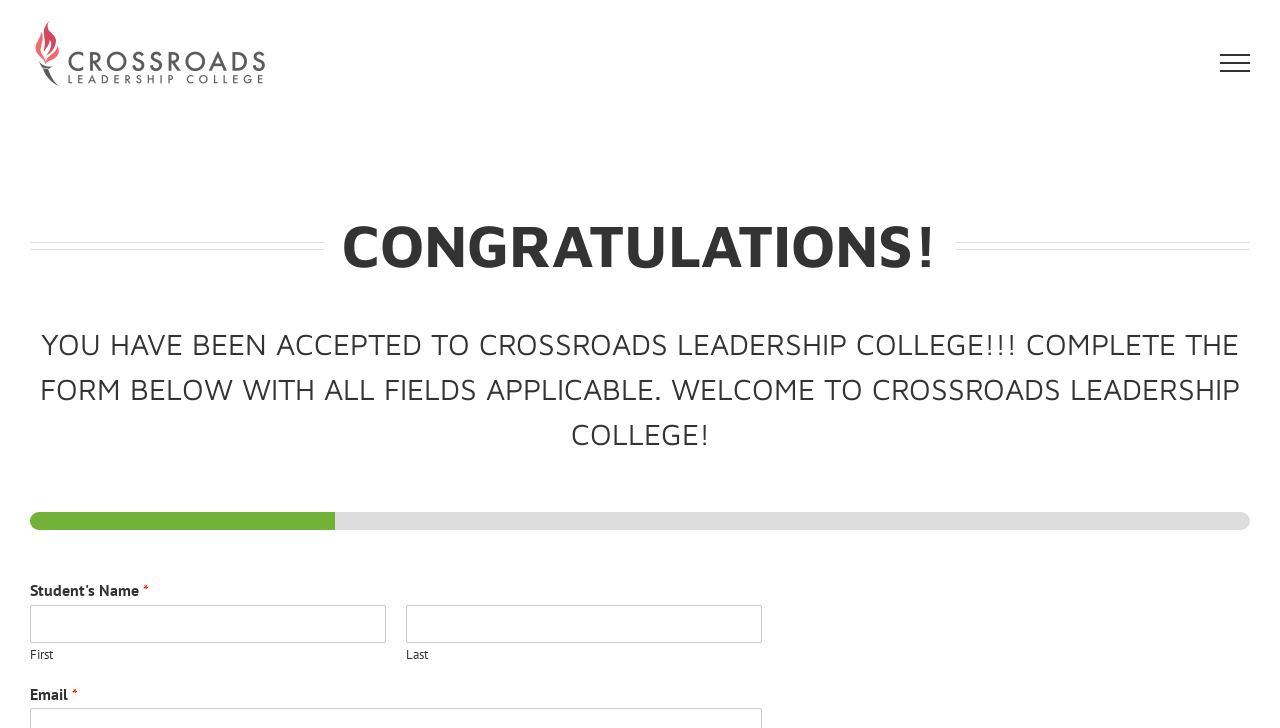Please provide a brief answer to the question using only one word or phrase: 
What is the label of the second textbox?

Last